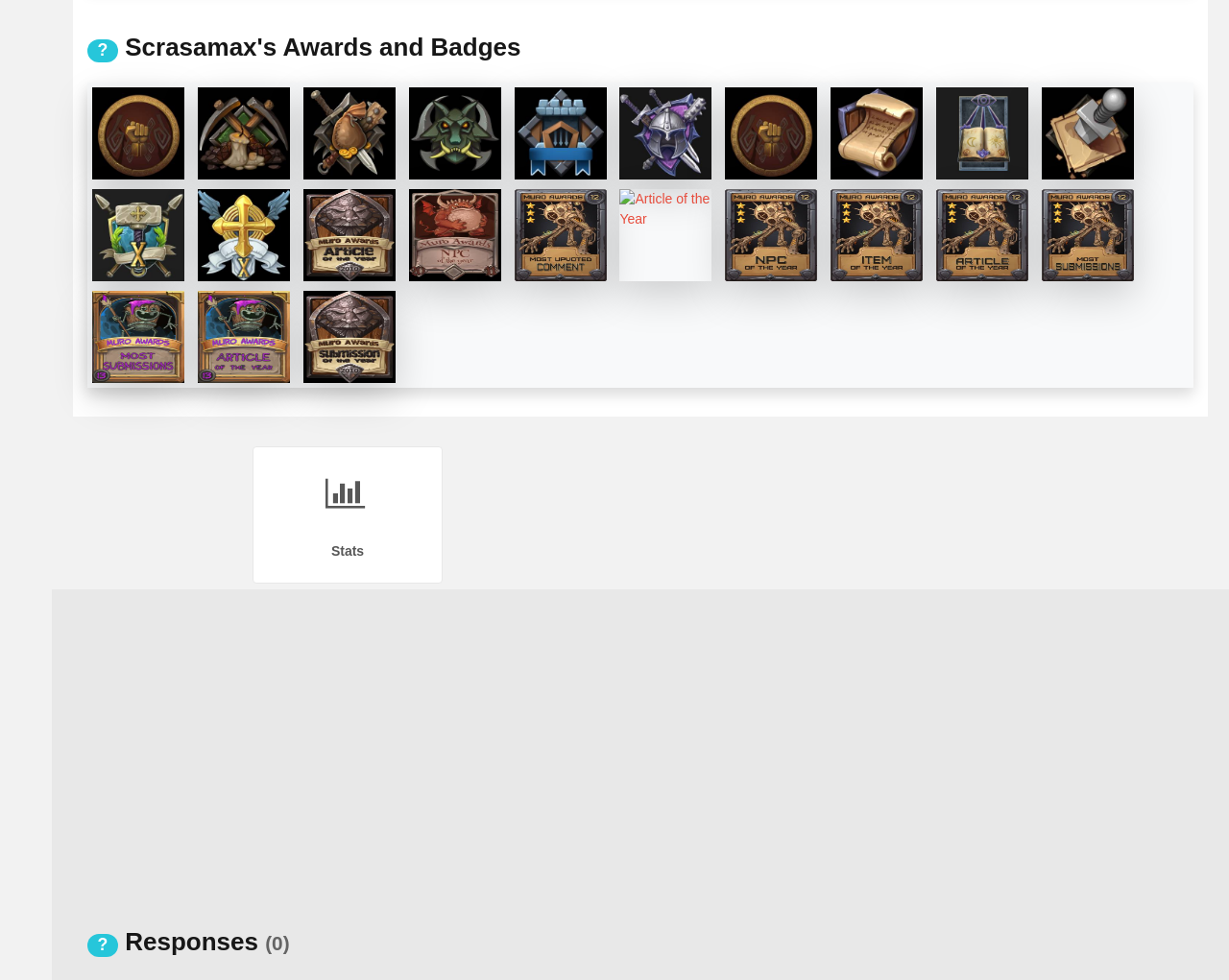What is the first award listed? From the image, respond with a single word or brief phrase.

Hall of Heros 10